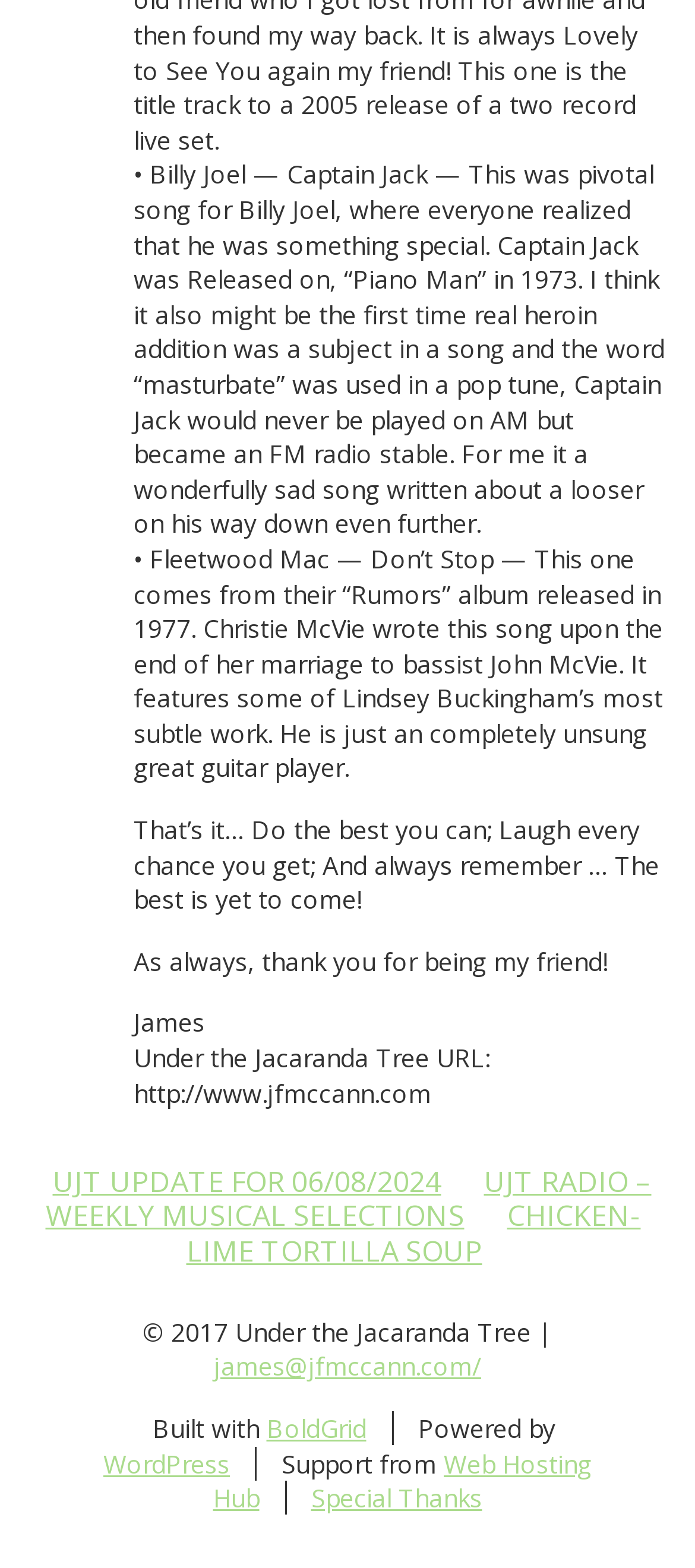What is the purpose of the website?
Using the visual information, respond with a single word or phrase.

Sharing musical selections and recipes